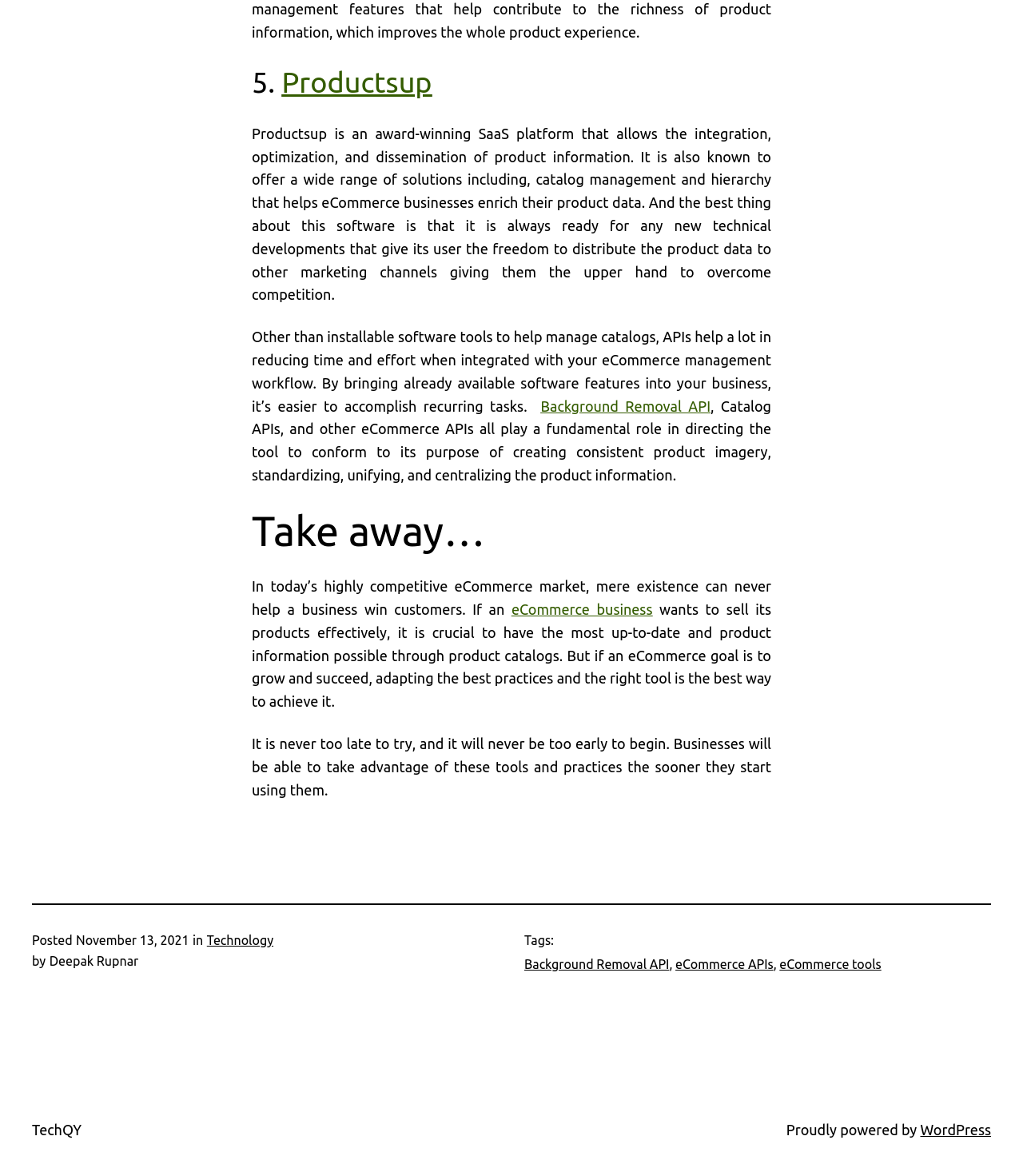Please look at the image and answer the question with a detailed explanation: What is the purpose of APIs in eCommerce?

According to the webpage, APIs help a lot in reducing time and effort when integrated with your eCommerce management workflow. By bringing already available software features into your business, it’s easier to accomplish recurring tasks.